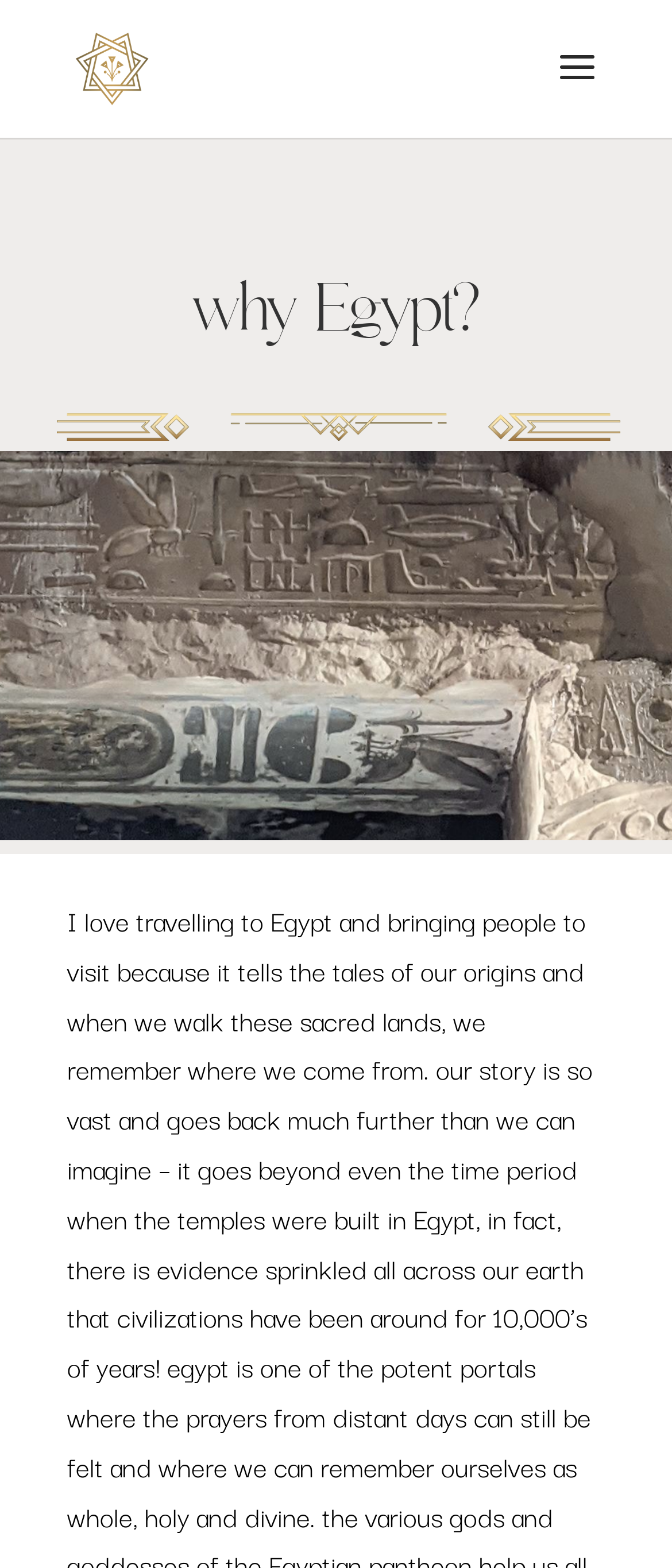For the element described, predict the bounding box coordinates as (top-left x, top-left y, bottom-right x, bottom-right y). All values should be between 0 and 1. Element description: placeholder="Email"

[0.151, 0.812, 0.849, 0.855]